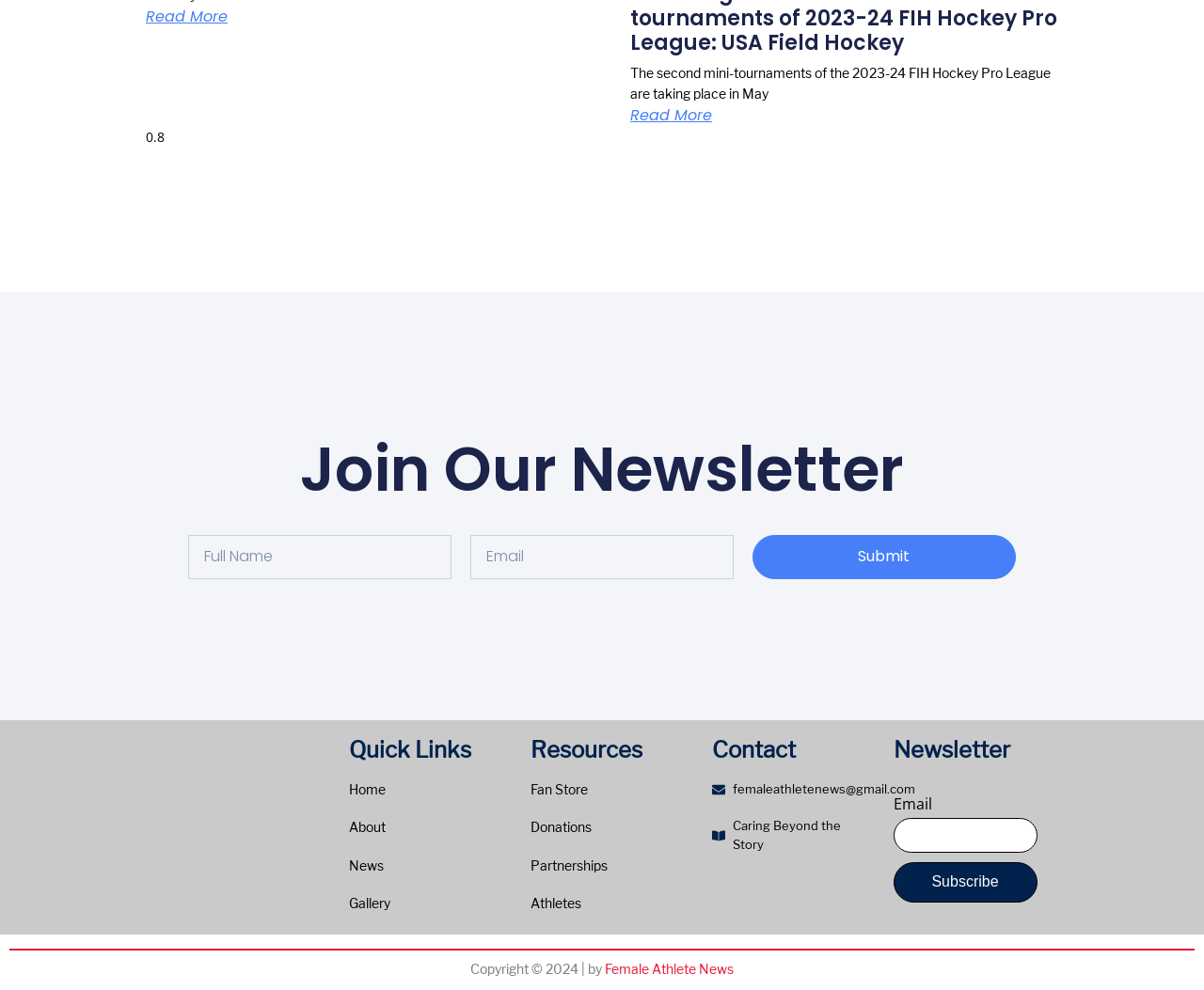Locate the bounding box coordinates of the area that needs to be clicked to fulfill the following instruction: "Subscribe to the newsletter". The coordinates should be in the format of four float numbers between 0 and 1, namely [left, top, right, bottom].

[0.742, 0.871, 0.861, 0.911]